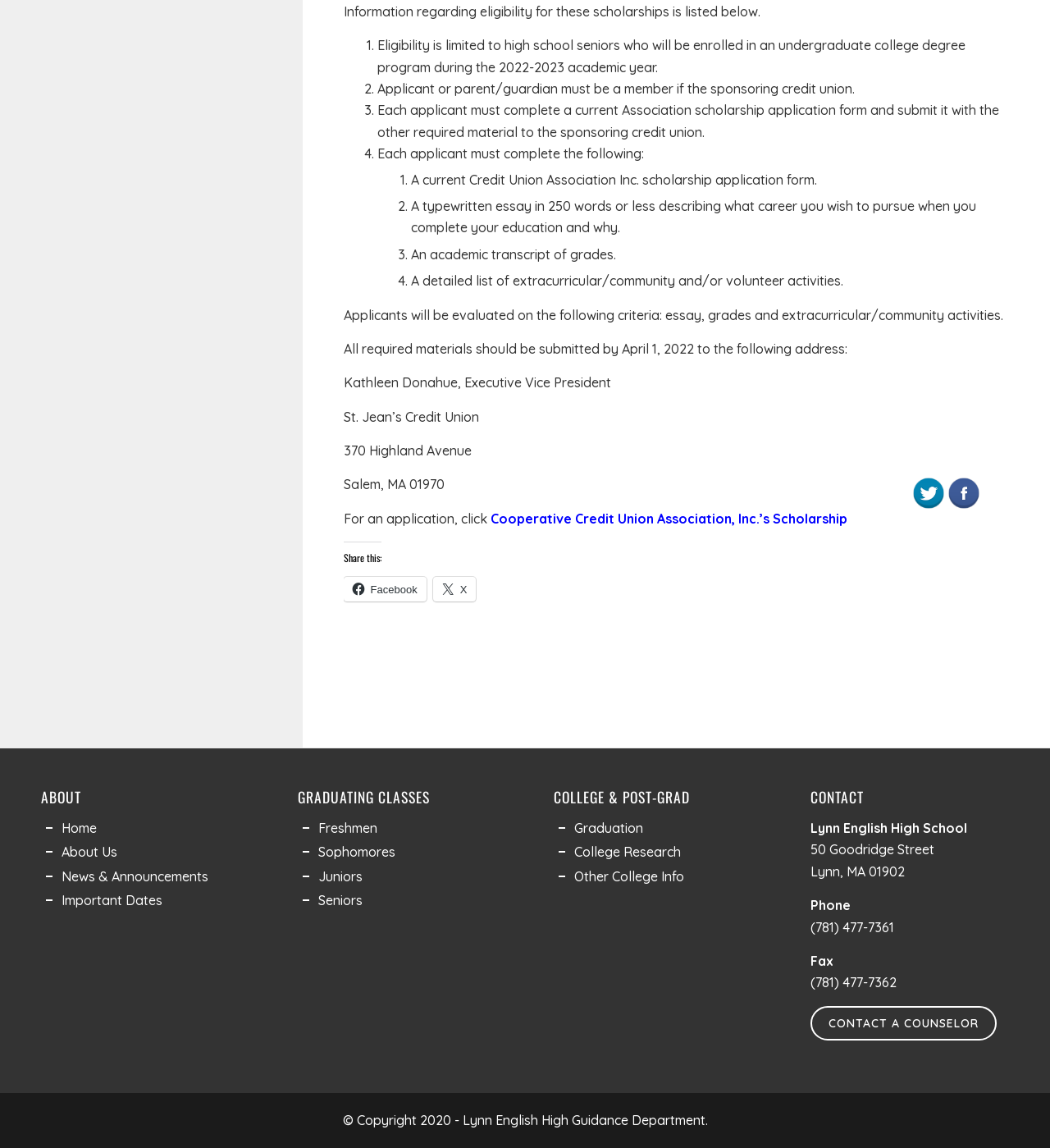Show the bounding box coordinates for the HTML element described as: "Facebook".

[0.327, 0.502, 0.406, 0.524]